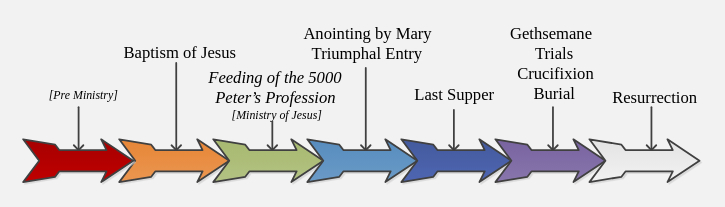Using the information shown in the image, answer the question with as much detail as possible: What is the significance of 'Anointing by Mary' in the timeline?

The 'Anointing by Mary' is a pivotal moment in Jesus' journey towards crucifixion, as indicated in the timeline, highlighting its importance in the progression of his life and mission.